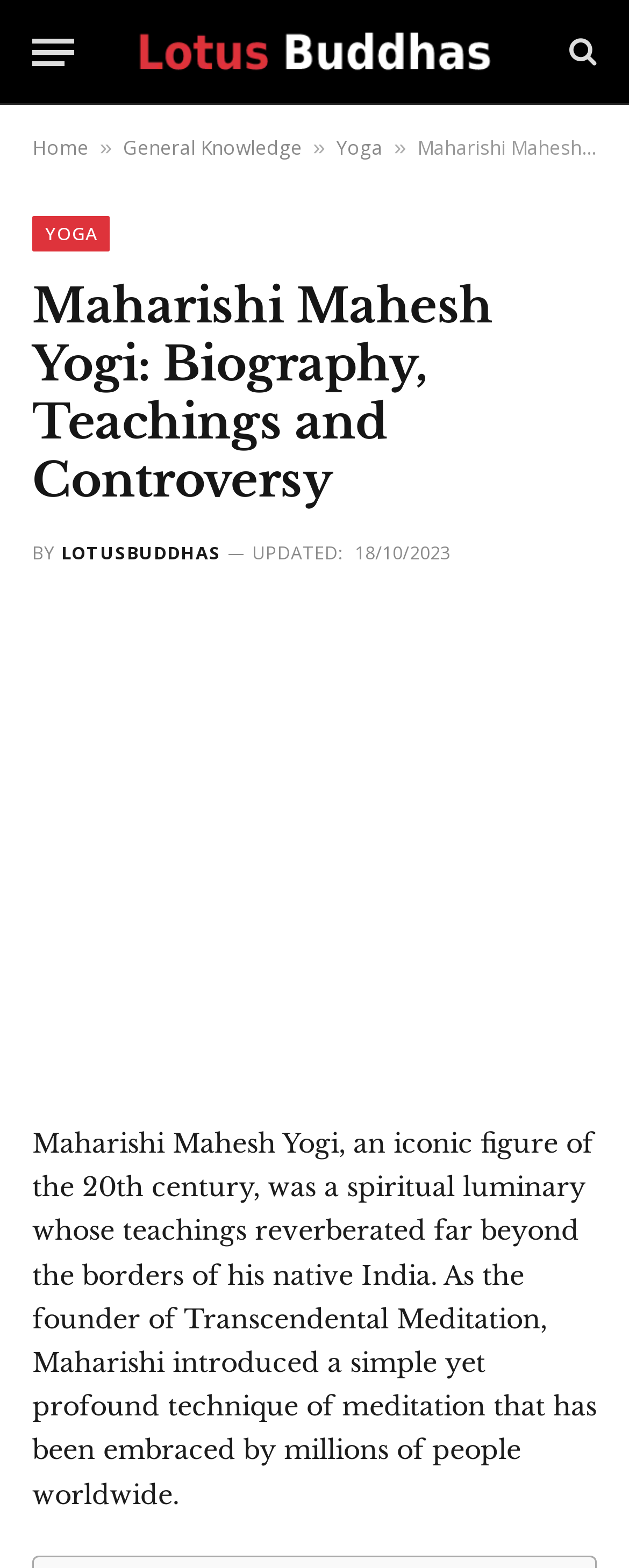Please provide the bounding box coordinates for the element that needs to be clicked to perform the following instruction: "Visit the LotusBuddhas website". The coordinates should be given as four float numbers between 0 and 1, i.e., [left, top, right, bottom].

[0.21, 0.0, 0.79, 0.067]